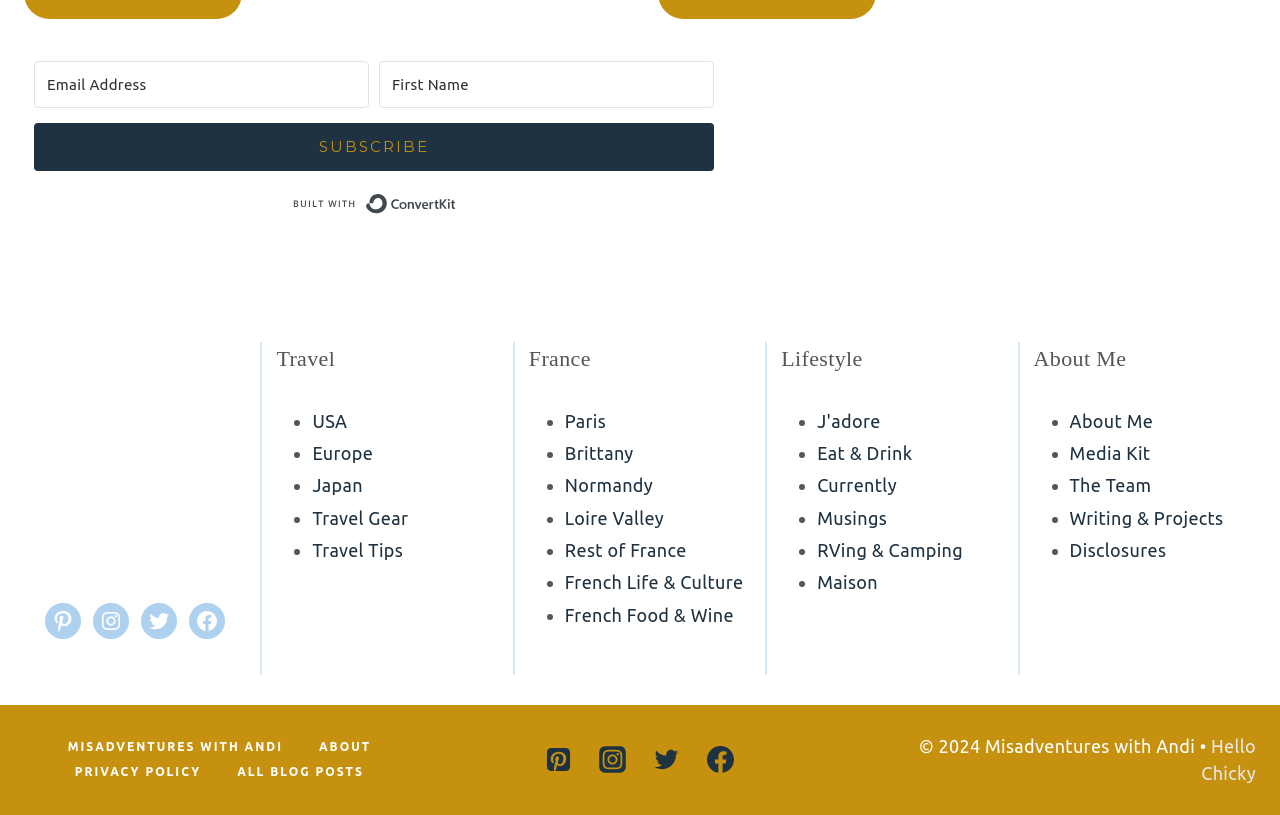Determine the bounding box coordinates of the clickable region to execute the instruction: "Read recent posts". The coordinates should be four float numbers between 0 and 1, denoted as [left, top, right, bottom].

None